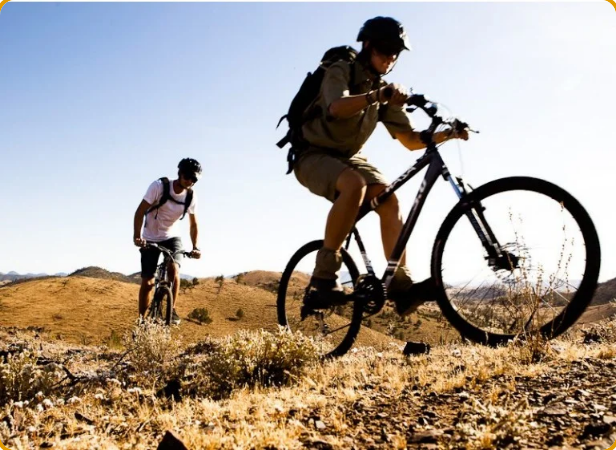Please provide a brief answer to the following inquiry using a single word or phrase:
What is the color of the first cyclist's outfit?

Tan